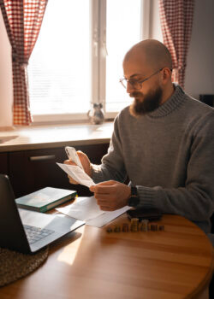Provide a one-word or short-phrase answer to the question:
What is scattered on the table?

books and papers